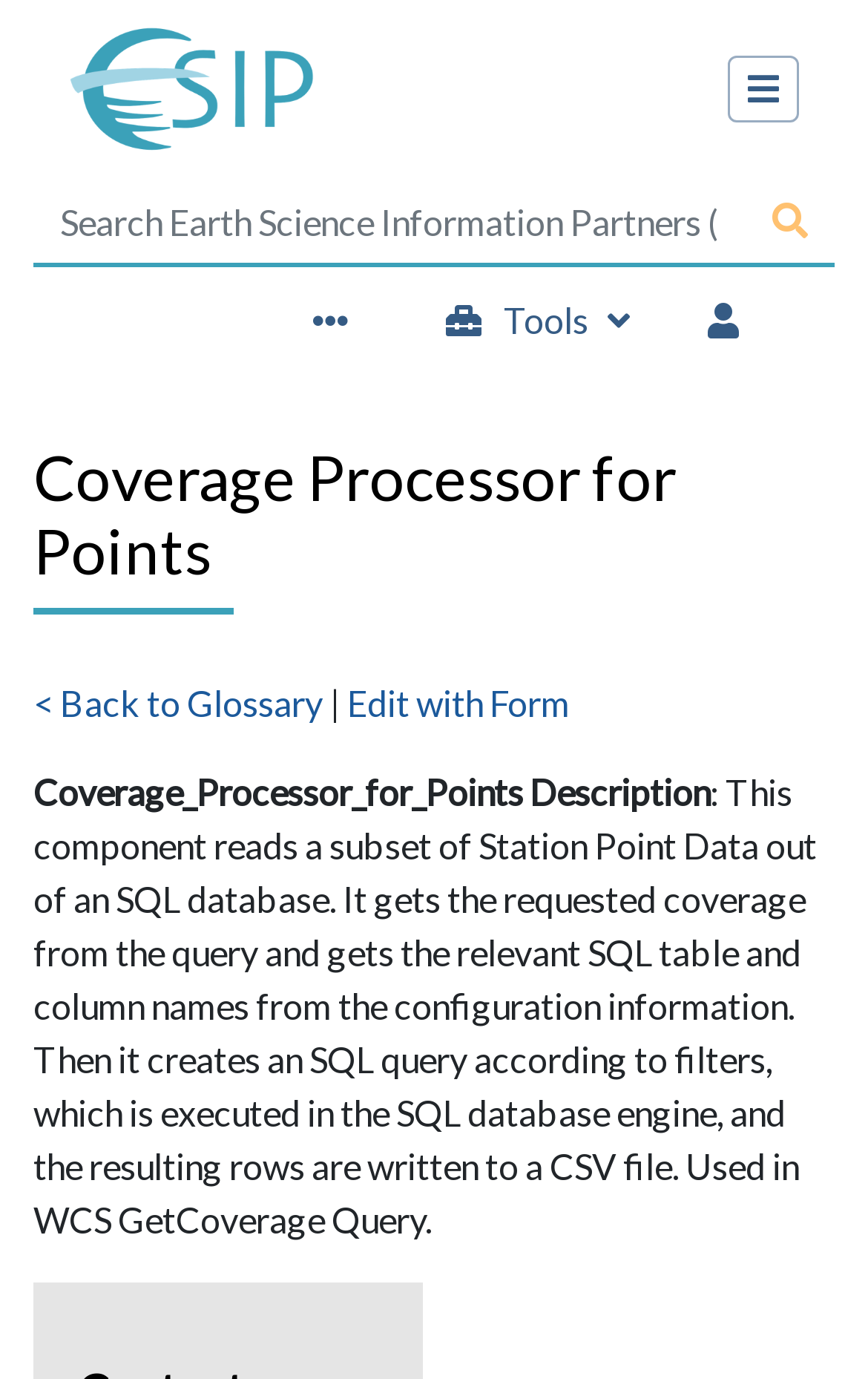What is the purpose of the Coverage Processor for Points?
Give a detailed response to the question by analyzing the screenshot.

Based on the description provided on the webpage, the Coverage Processor for Points component reads a subset of Station Point Data out of an SQL database, gets the requested coverage from the query, and creates an SQL query according to filters, which is executed in the SQL database engine, and the resulting rows are written to a CSV file.